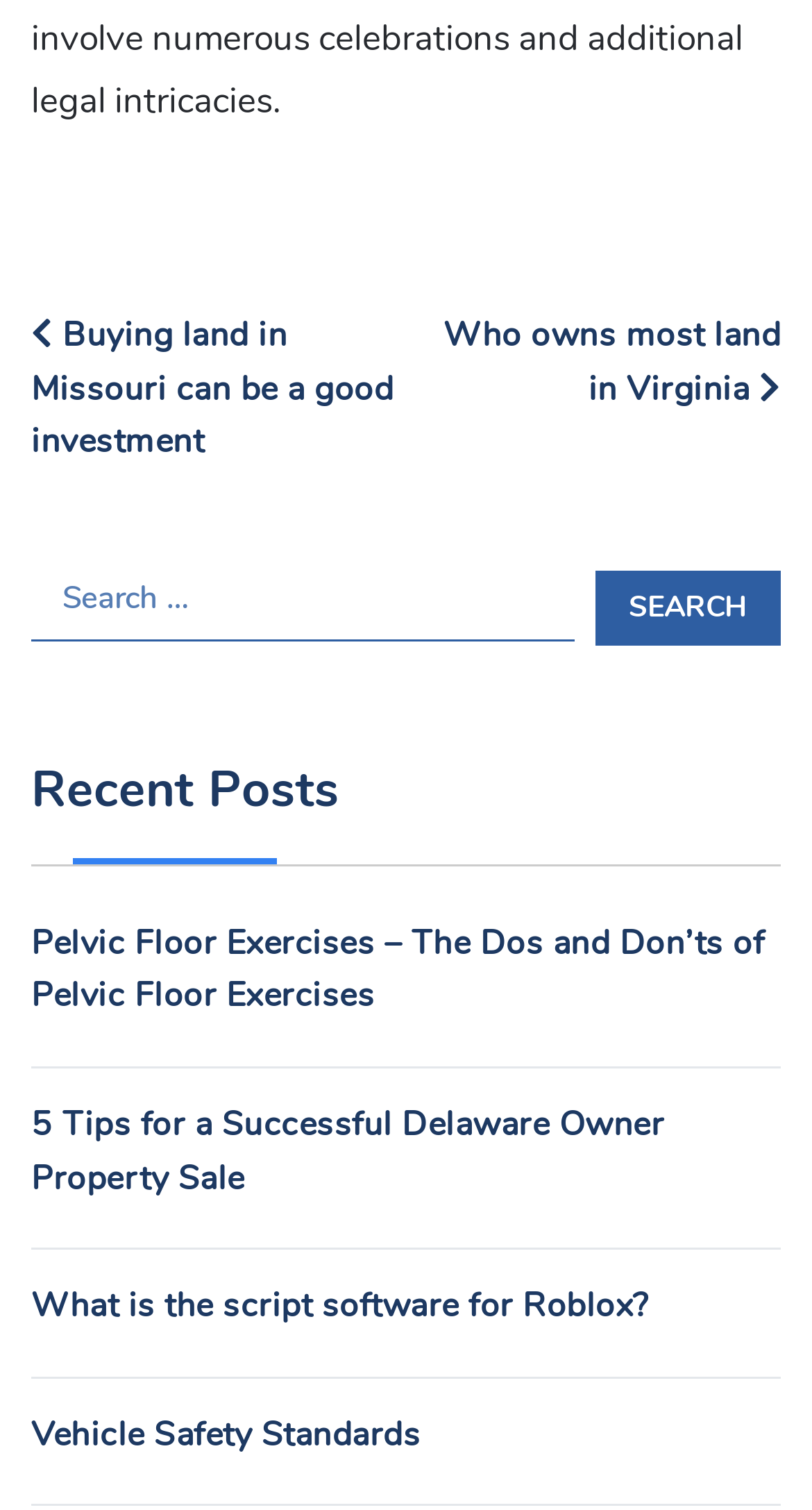Locate the bounding box coordinates of the region to be clicked to comply with the following instruction: "Check 'Vehicle Safety Standards'". The coordinates must be four float numbers between 0 and 1, in the form [left, top, right, bottom].

[0.038, 0.935, 0.518, 0.965]